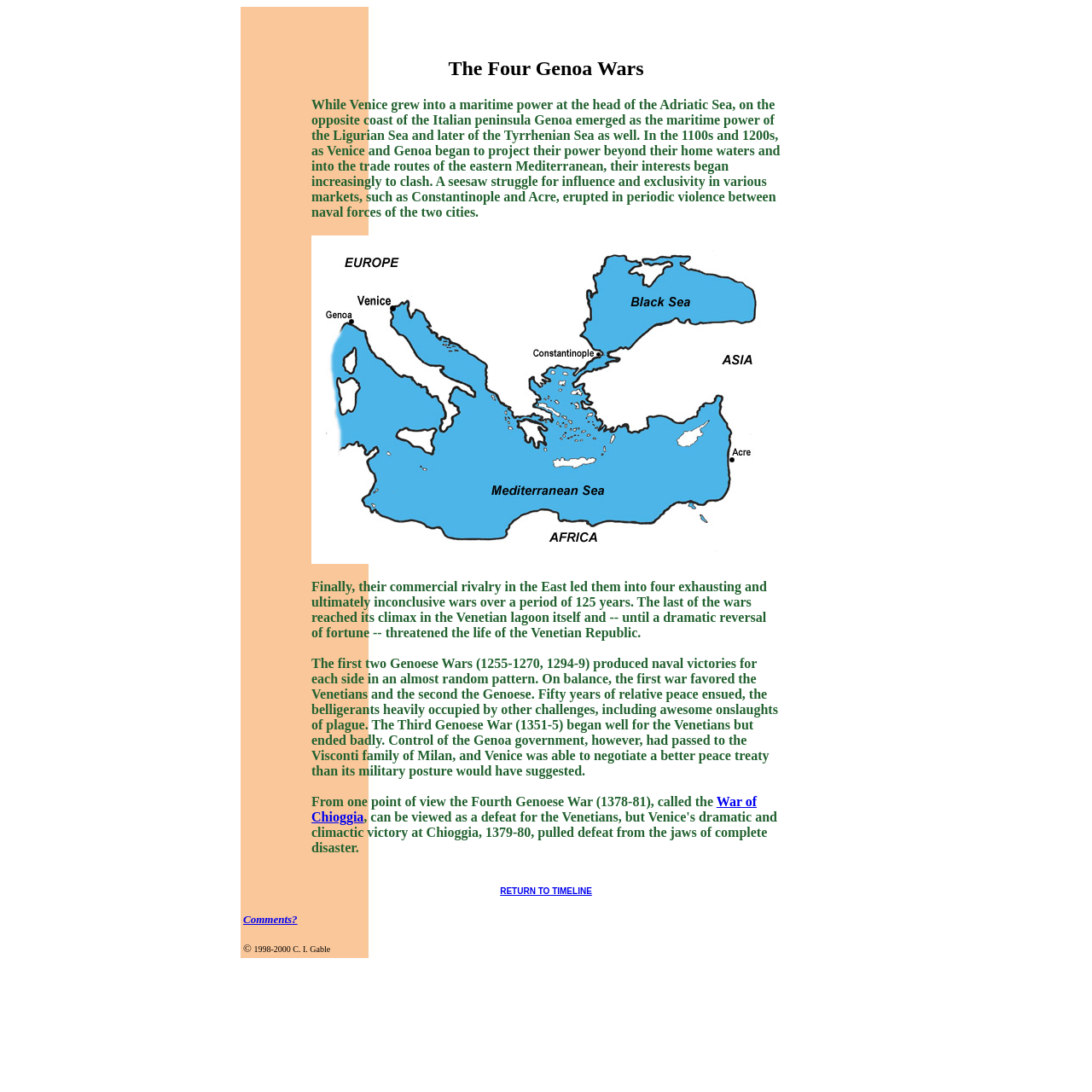Present a detailed account of what is displayed on the webpage.

The webpage is about Venice's four wars with Genoa, a historical event. At the top of the page, there is a heading that reads "The Four Genoa Wars". Below the heading, there is a blockquote section that contains the main content of the page. 

The blockquote section is divided into several paragraphs of text, which describe the historical context and events leading up to the wars. The text explains how Venice and Genoa emerged as maritime powers in the Adriatic and Ligurian Seas, respectively, and how their interests clashed in the eastern Mediterranean. 

There is an image, a location map, placed in the middle of the blockquote section, which likely illustrates the geographical context of the wars. The text continues below the image, describing the four wars that took place over a period of 125 years, including their outcomes and key events.

At the top-right corner of the page, there are three links: "RETURN TO TIMELINE", "Comments?", and a copyright notice "© 1998-2000 C. I. Gable".